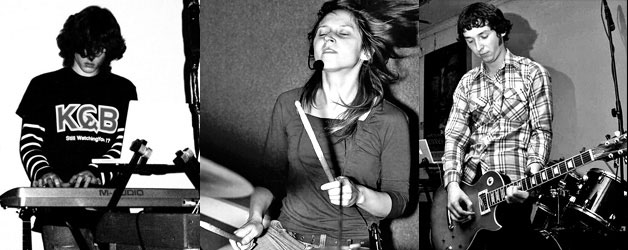Provide a thorough description of the image presented.

The image prominently features the experimental rock band MOTHERFATHERS, showcasing three band members engaged in an energetic performance. On the left, a musician is seen playing a synthesizer, wearing a black shirt with the acronym "KGB." In the center, another member, a female drummer, captures the audience's attention as she passionately plays the drums. Her intense expression and lively motion suggest a deep engagement with the music. On the right, a guitarist stands confidently, wielding an electric guitar, dressed in a plaid shirt, contributing to the band's dynamic sound. This black-and-white photograph encapsulates the raw energy and artistic spirit of MOTHERFATHERS, a band known for blending various musical genres since their formation in Moscow in 2005. Their unique style has garnered them acclaim in the underground music scene, further emphasized by their intriguing stage presence.